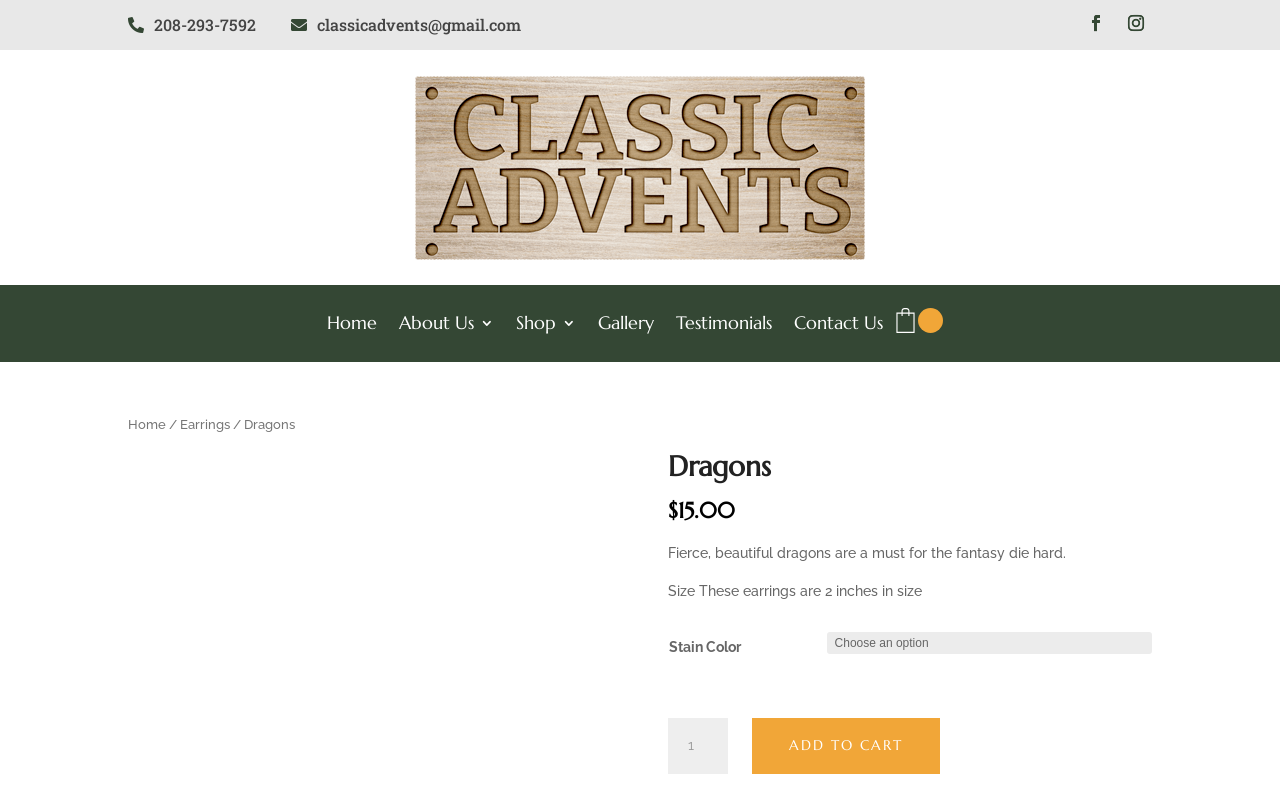Determine the bounding box coordinates for the clickable element to execute this instruction: "Add to cart". Provide the coordinates as four float numbers between 0 and 1, i.e., [left, top, right, bottom].

[0.588, 0.9, 0.735, 0.97]